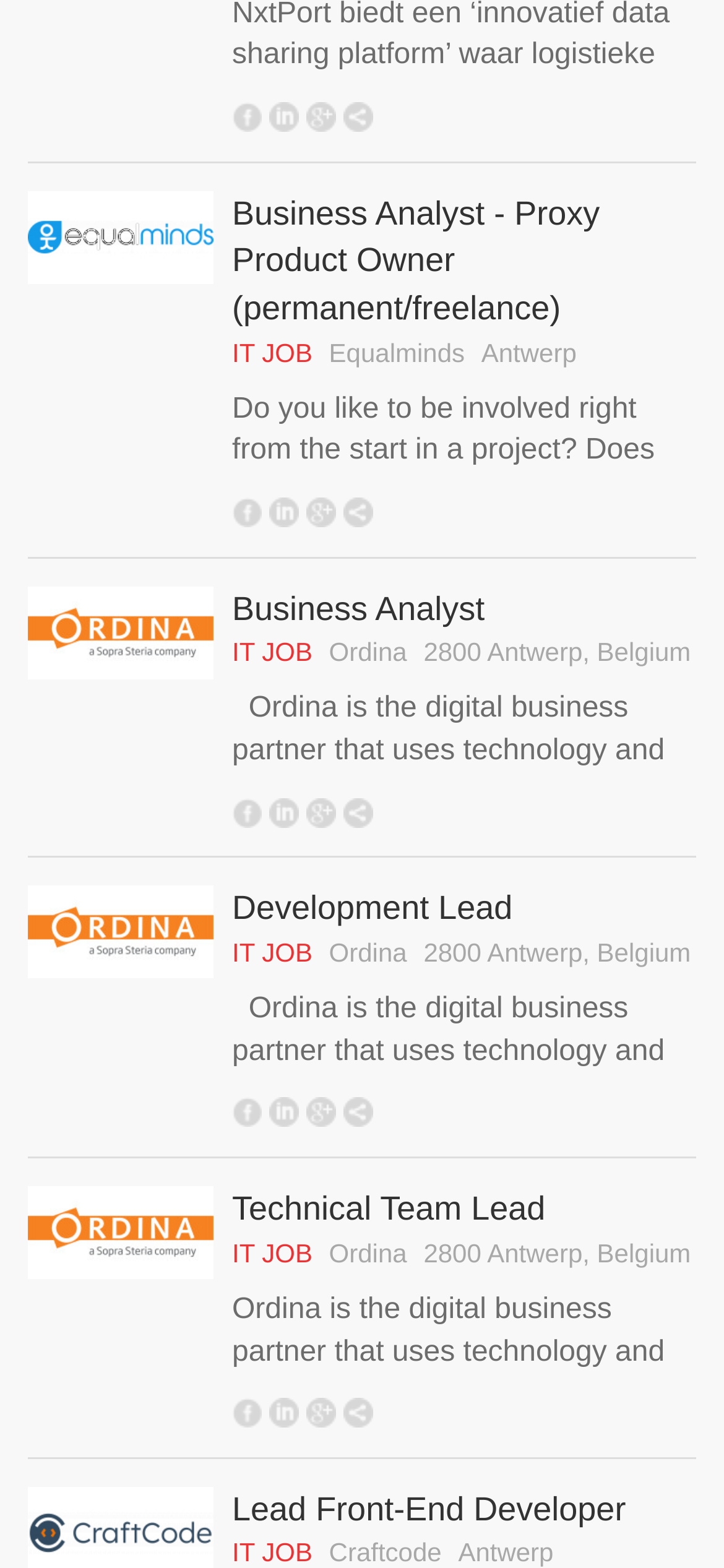Identify the bounding box coordinates of the region that needs to be clicked to carry out this instruction: "View page 2". Provide these coordinates as four float numbers ranging from 0 to 1, i.e., [left, top, right, bottom].

None